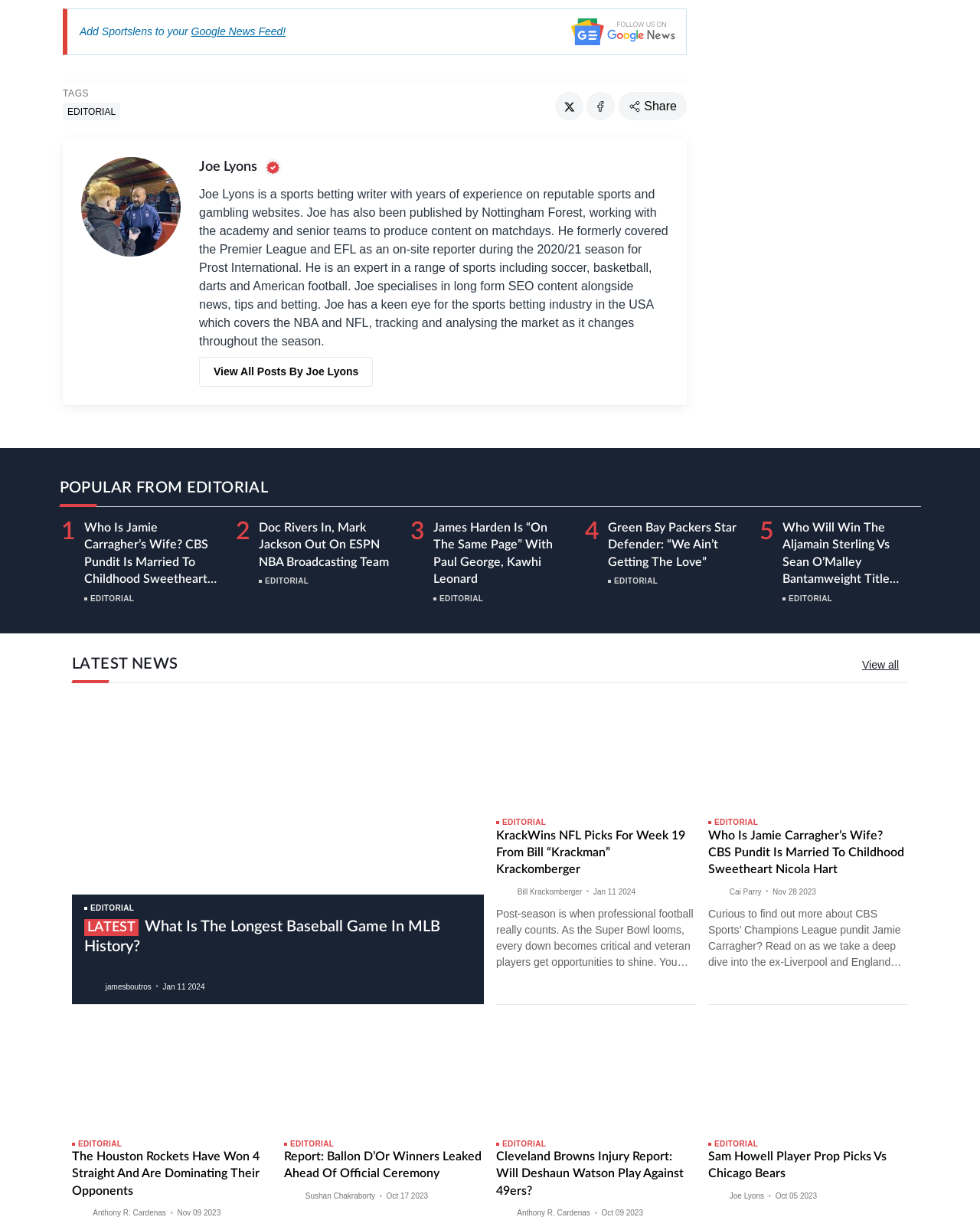Indicate the bounding box coordinates of the element that needs to be clicked to satisfy the following instruction: "Read the article about Jamie Carragher's wife". The coordinates should be four float numbers between 0 and 1, i.e., [left, top, right, bottom].

[0.086, 0.429, 0.221, 0.495]